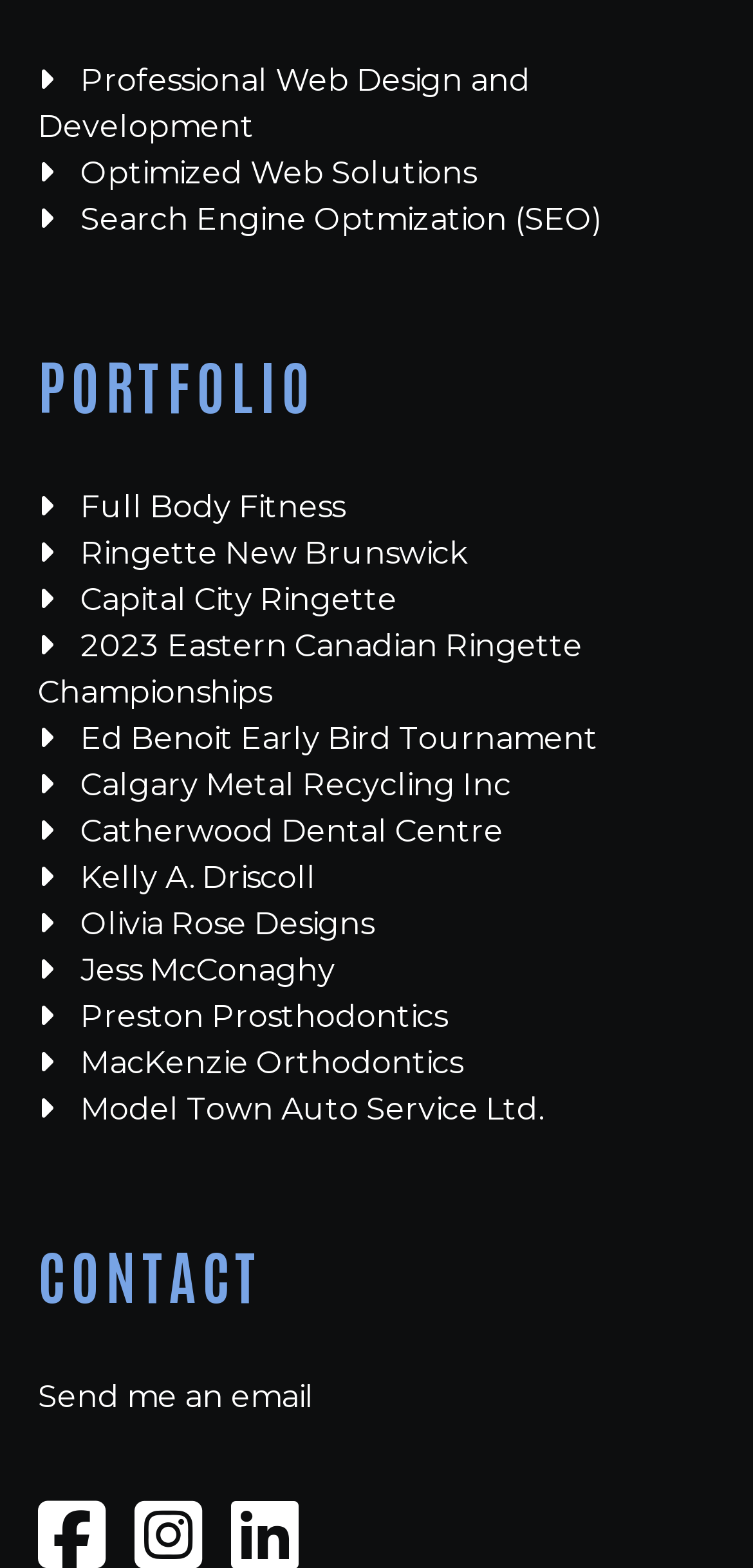Pinpoint the bounding box coordinates for the area that should be clicked to perform the following instruction: "Explore Full Body Fitness portfolio".

[0.05, 0.311, 0.458, 0.334]